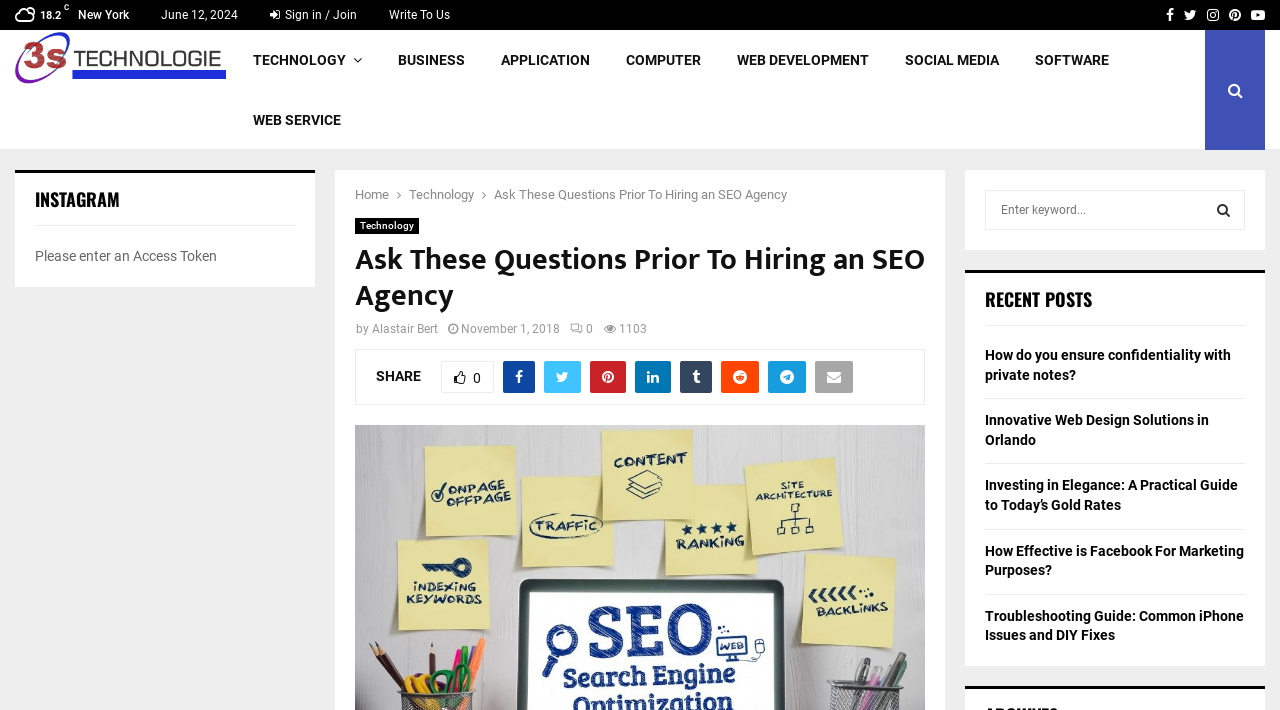Please determine and provide the text content of the webpage's heading.

Ask These Questions Prior To Hiring an SEO Agency